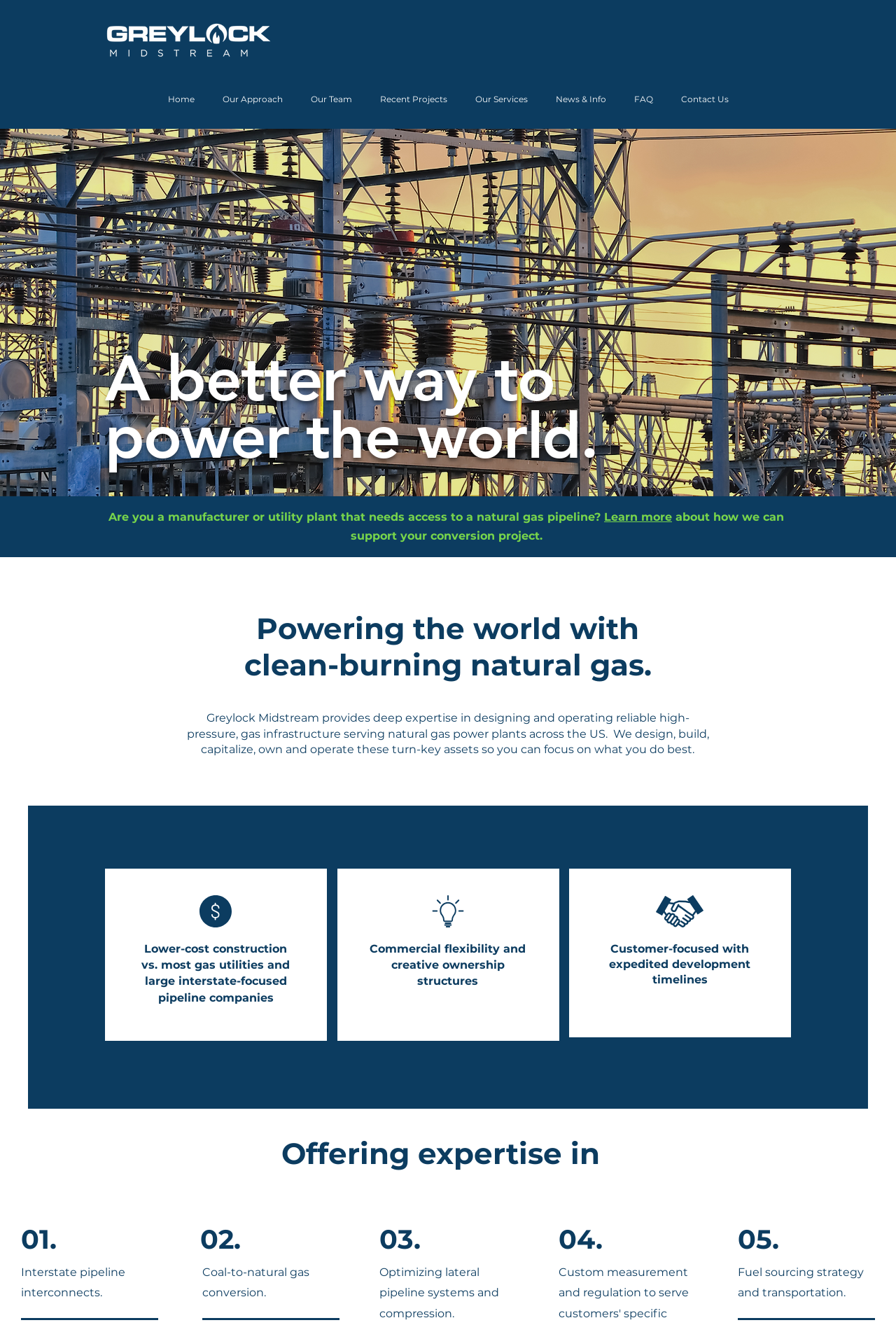Please find the bounding box for the following UI element description. Provide the coordinates in (top-left x, top-left y, bottom-right x, bottom-right y) format, with values between 0 and 1: buyer

None